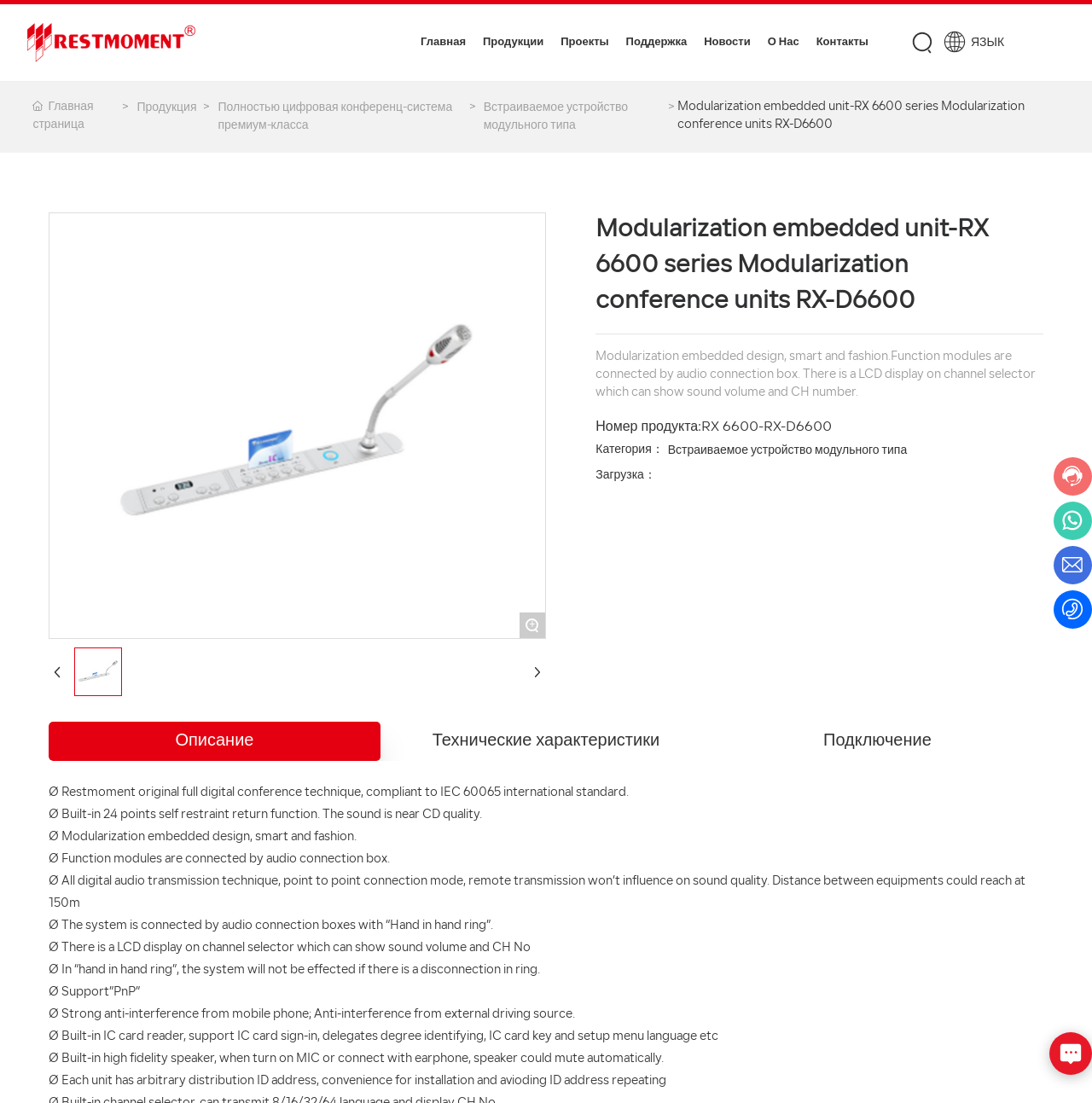Please specify the bounding box coordinates of the clickable section necessary to execute the following command: "View the 'Полностью цифровая конференц-система 4-го поколения' product".

[0.123, 0.089, 0.453, 0.116]